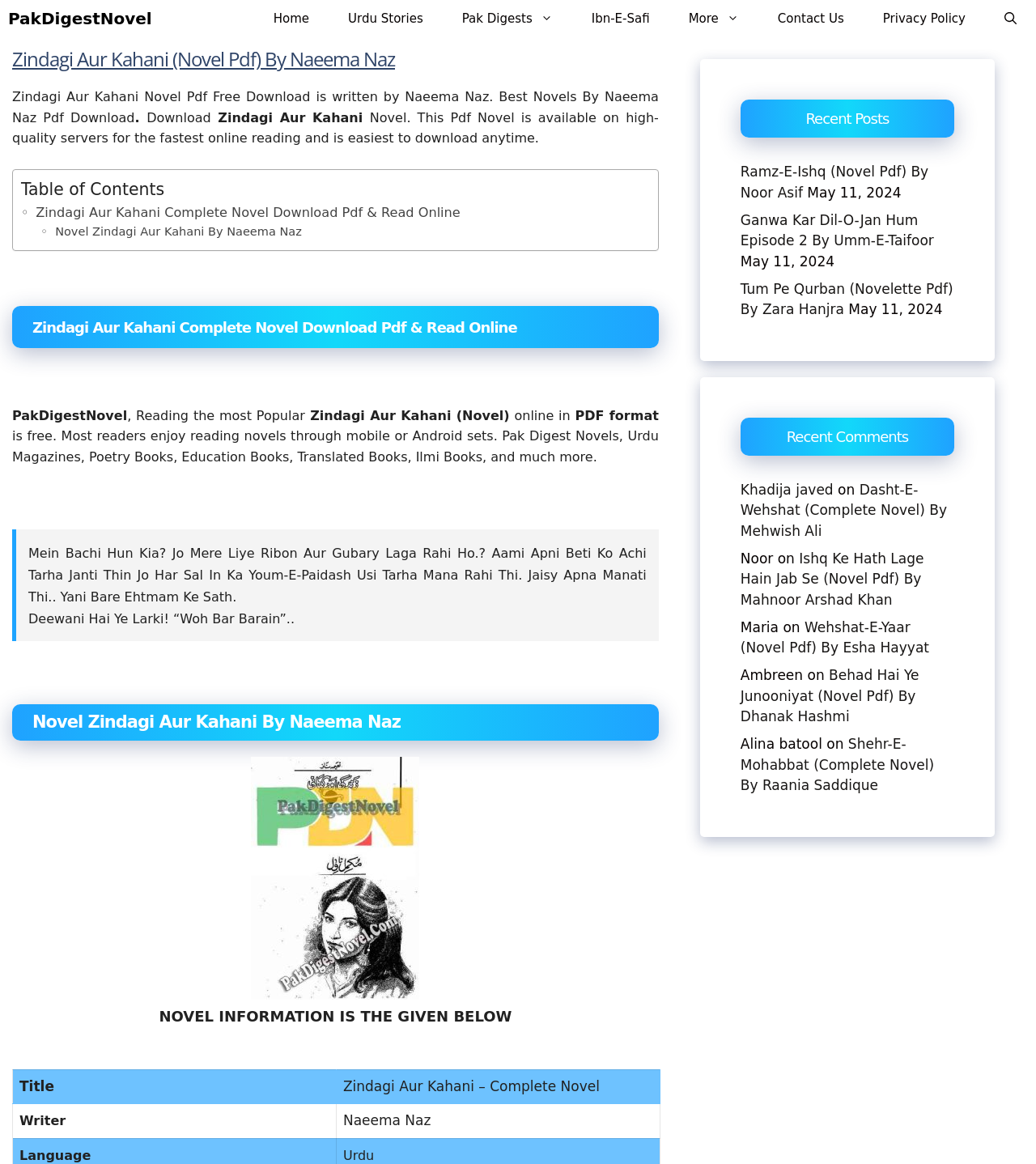Describe all the visual and textual components of the webpage comprehensively.

This webpage is about the novel "Zindagi Aur Kahani" by Naeema Naz. At the top, there is a navigation bar with links to "PakDigestNovel", "Home", "Urdu Stories", "Pak Digests", "Ibn-E-Safi", "More", "Contact Us", "Privacy Policy", and an "Open Search Bar" link. Below the navigation bar, there is a heading that reads "Zindagi Aur Kahani Novel Pdf Free Download is written by Naeema Naz. Best Novels By Naeema Naz Pdf Download".

The main content of the page is divided into two sections. On the left side, there is a table of contents with links to different parts of the novel. Below the table of contents, there is a section with information about the novel, including a brief summary and details about the author. There is also an image of the novel's cover.

On the right side, there are two complementary sections. The top section is titled "Recent Posts" and lists several recent posts with links to other novels and their authors. The bottom section is titled "Recent Comments" and lists several recent comments with links to other novels and their authors.

Throughout the page, there are several static text elements with brief descriptions and summaries of the novel. There are also several links to other novels and authors, as well as a blockquote with a quote from the novel.